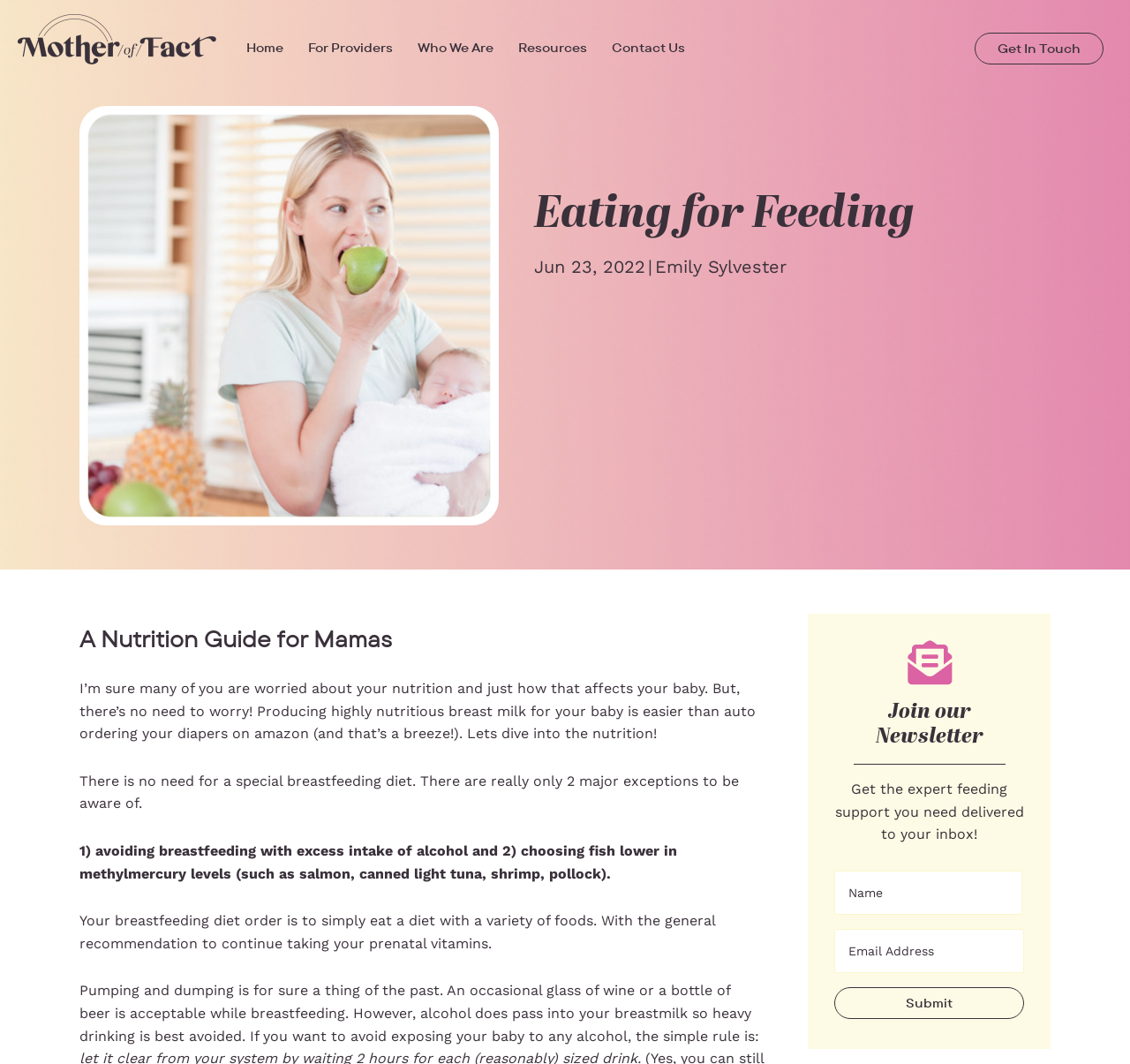Detail the webpage's structure and highlights in your description.

The webpage is titled "Eating for Feeding - Mother of Fact" and has a navigation menu at the top with five links: "Home", "For Providers", "Who We Are", "Resources", and "Contact Us". On the top right, there is a link to "Get In Touch". 

Below the navigation menu, there is a large image of a mom eating an apple while holding a baby. 

The main content of the webpage is divided into two sections. The first section has a heading "Eating for Feeding" and a subheading "A Nutrition Guide for Mamas". Below the subheading, there are four paragraphs of text discussing nutrition for breastfeeding mothers. The text explains that producing highly nutritious breast milk is easy and that there is no need for a special breastfeeding diet, with a few exceptions. It also mentions that pumping and dumping is not necessary and that an occasional glass of wine or beer is acceptable while breastfeeding.

The second section has a heading "Join our Newsletter" and a brief description of the newsletter. Below this, there is a group of form elements, including two textboxes and a submit button, where users can enter their information to join the newsletter.

Throughout the webpage, there are several images, including the logo "Mother of Fact" at the top left and the image of a mom eating an apple while holding a baby.